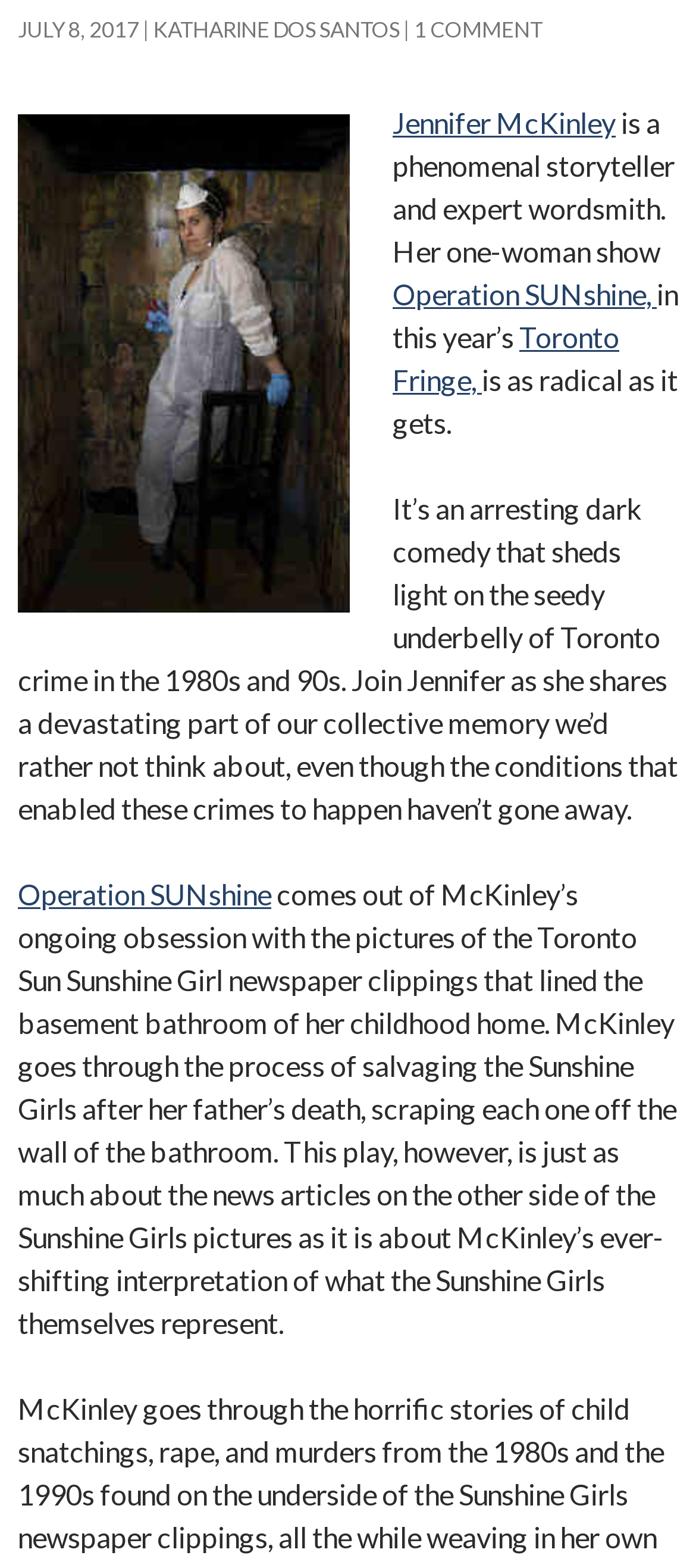Determine the bounding box coordinates of the UI element described by: "Facebook".

None